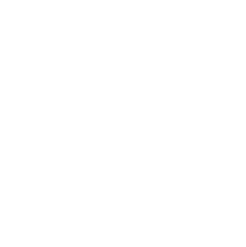Offer an in-depth description of the image shown.

The image prominently features a stylized graphic of a cannabis-related product labeled "Animal Mintz." This design showcases a sleek, modern aesthetic, reflecting the trendy appeal of the product line. Positioned within a webpage context focused on cannabis and vape products, the image is likely associated with a specific offering that emphasizes quality and flavor in the market of vape cartridges. The accompanying text around the image highlights other delicious flavors available, including pricing information, promoting an immersive shopping experience for potential customers interested in high-quality vaping options.